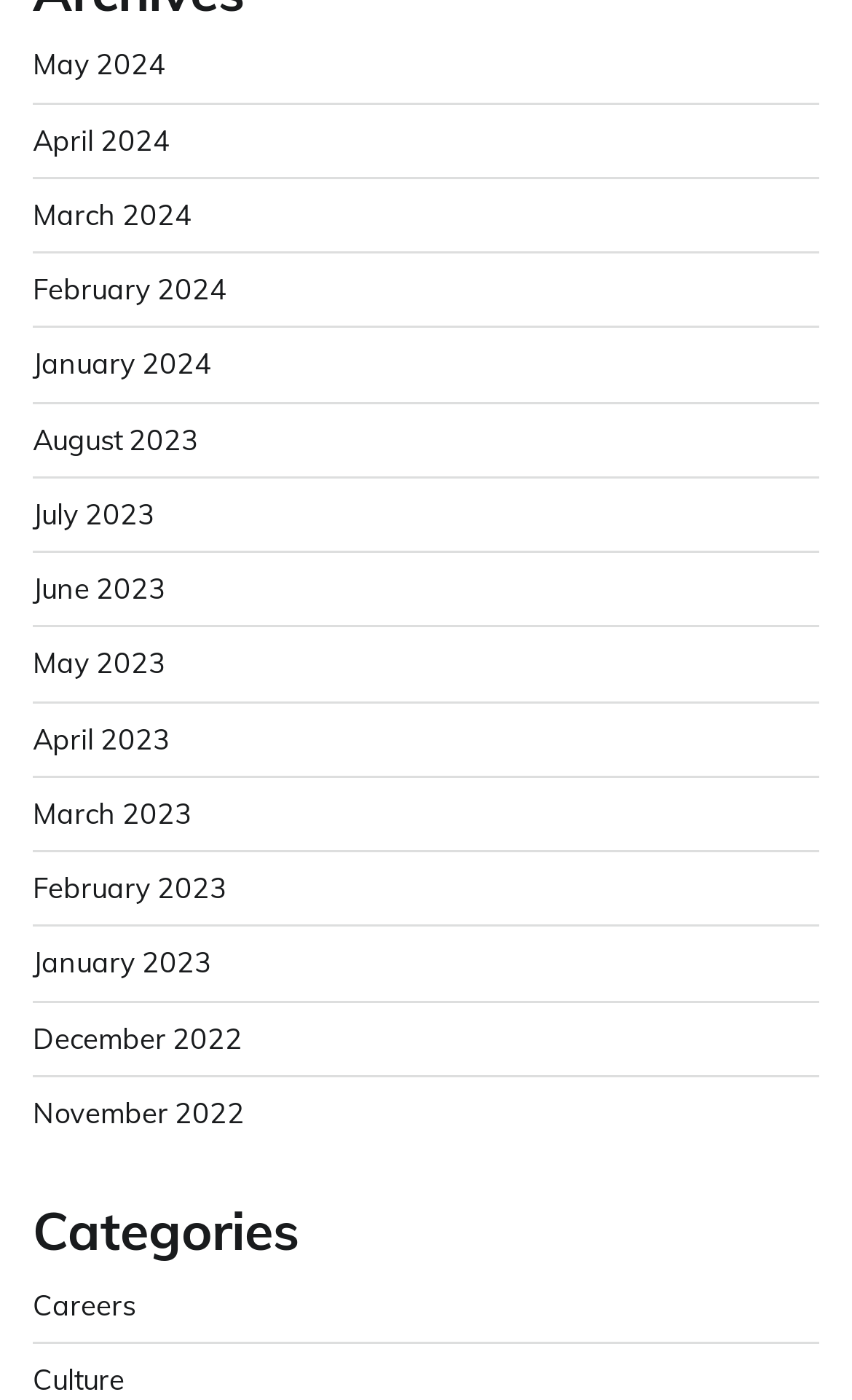Please identify the bounding box coordinates for the region that you need to click to follow this instruction: "view May 2024".

[0.038, 0.034, 0.195, 0.059]